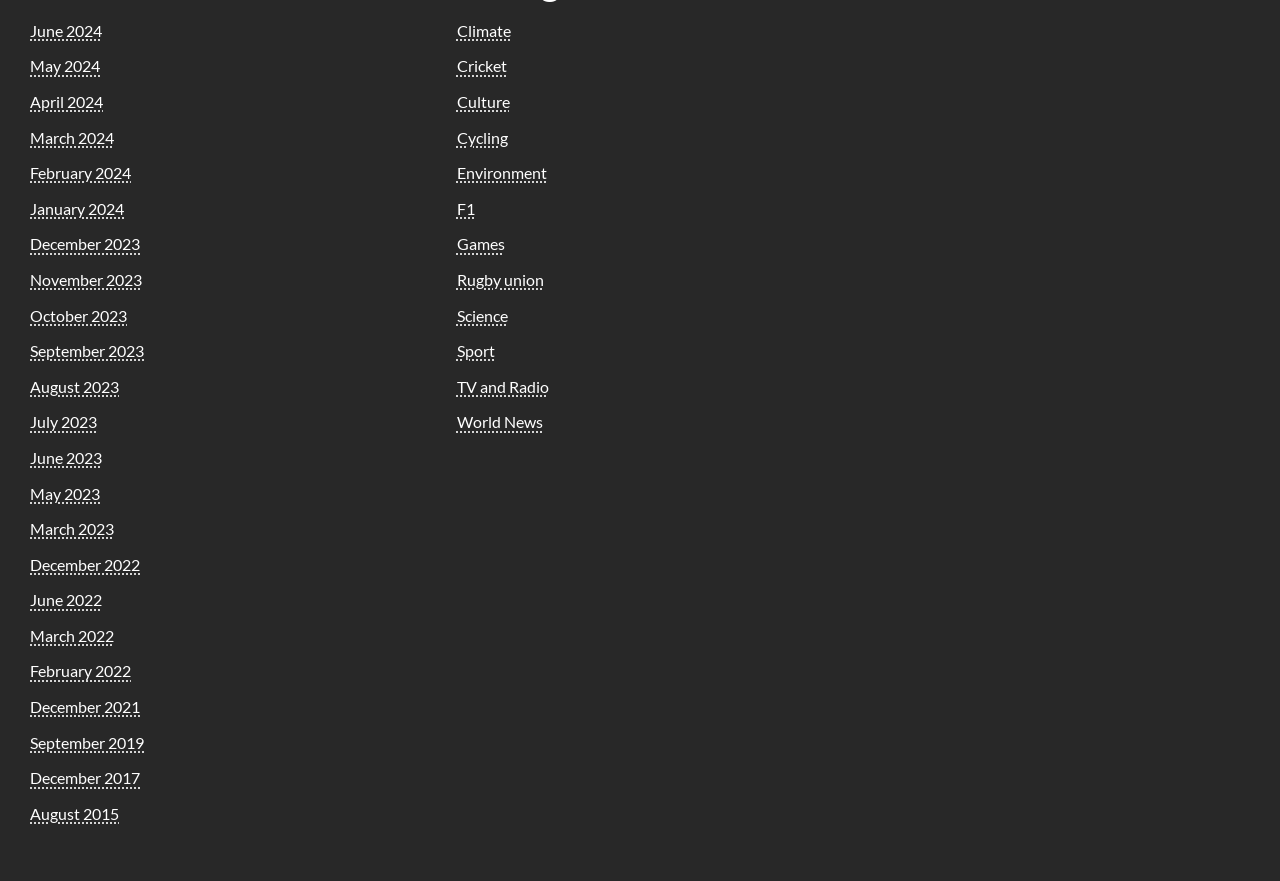Find the bounding box coordinates of the element to click in order to complete the given instruction: "Check World News."

[0.357, 0.468, 0.424, 0.49]